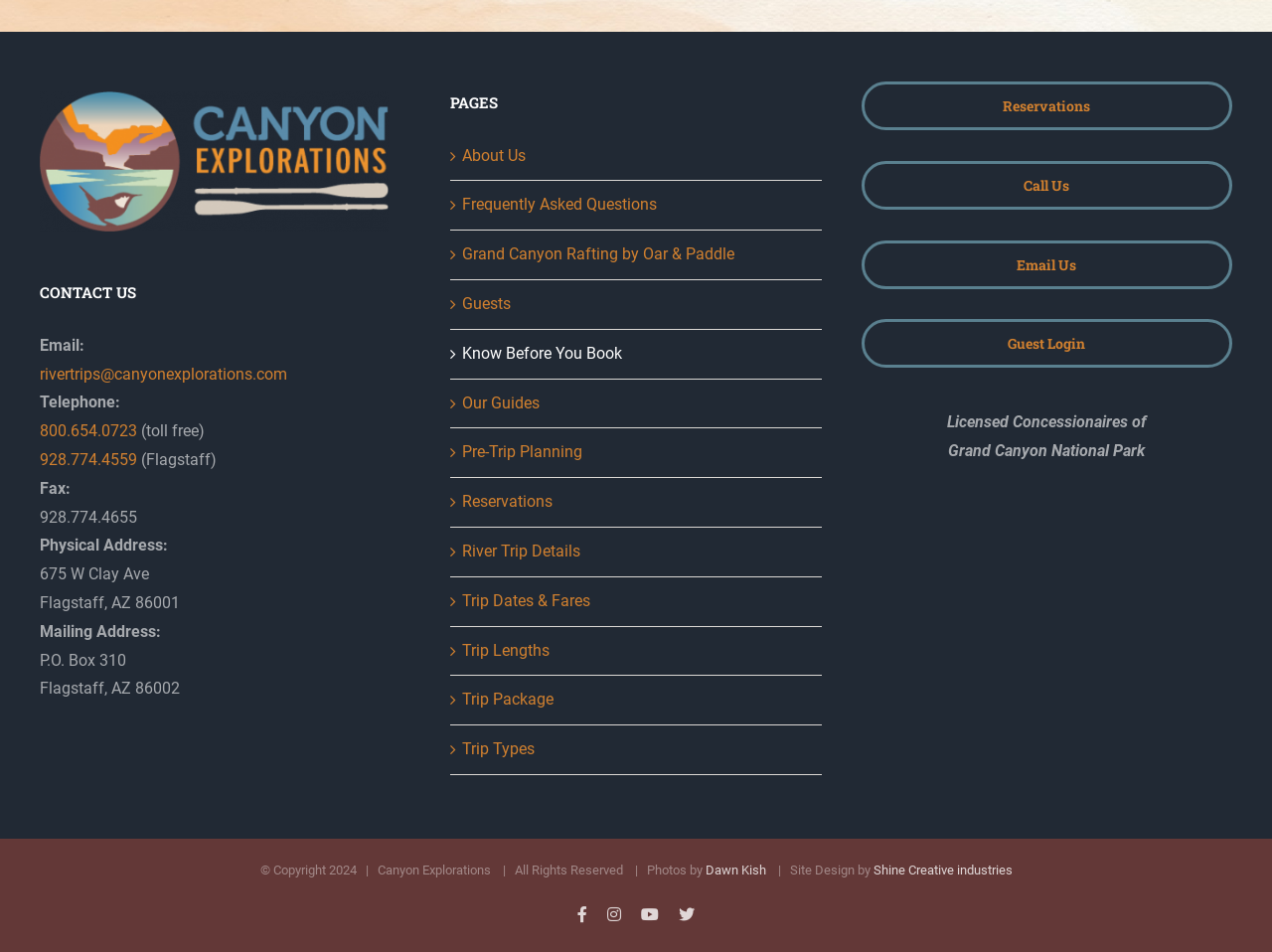What is the name of the national park mentioned?
Please provide a comprehensive answer based on the visual information in the image.

The name of the national park mentioned is 'Grand Canyon National Park', which is listed as 'Licensed Concessionaires of' in the middle of the webpage.